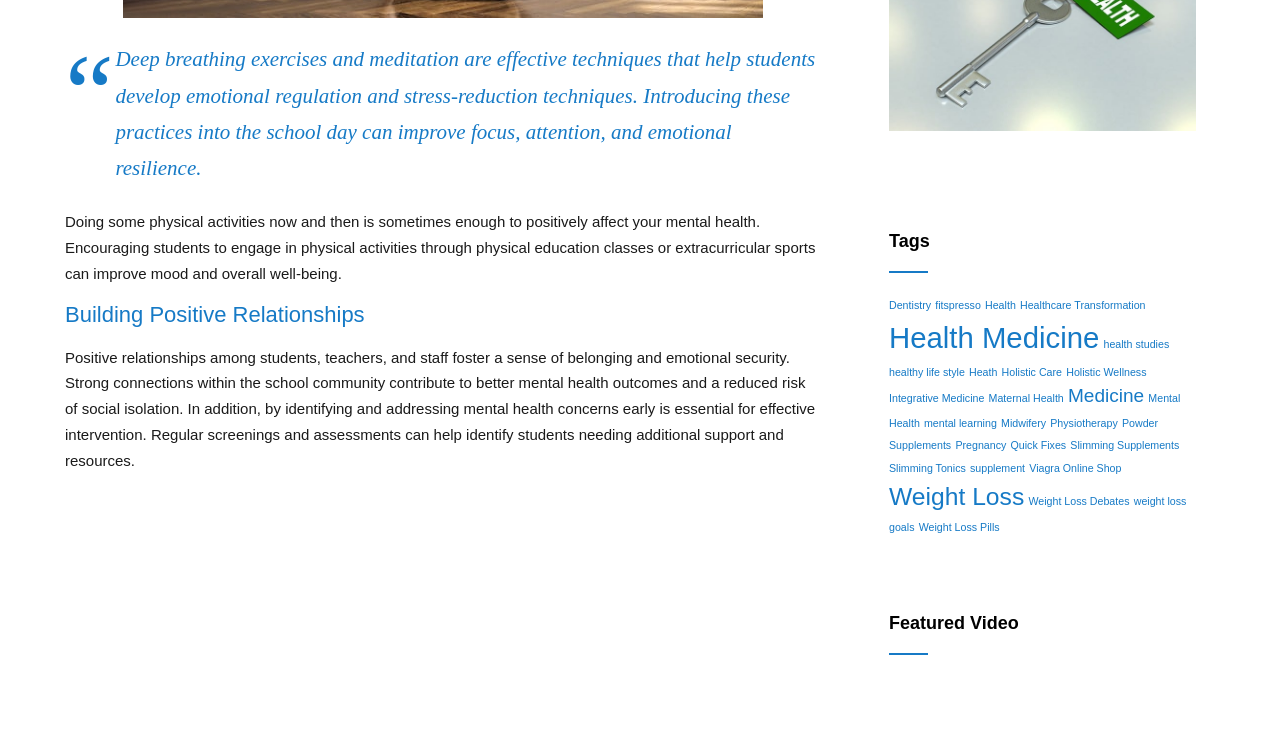Identify the bounding box coordinates of the area that should be clicked in order to complete the given instruction: "Click on the 'Featured Video'". The bounding box coordinates should be four float numbers between 0 and 1, i.e., [left, top, right, bottom].

[0.695, 0.828, 0.934, 0.887]